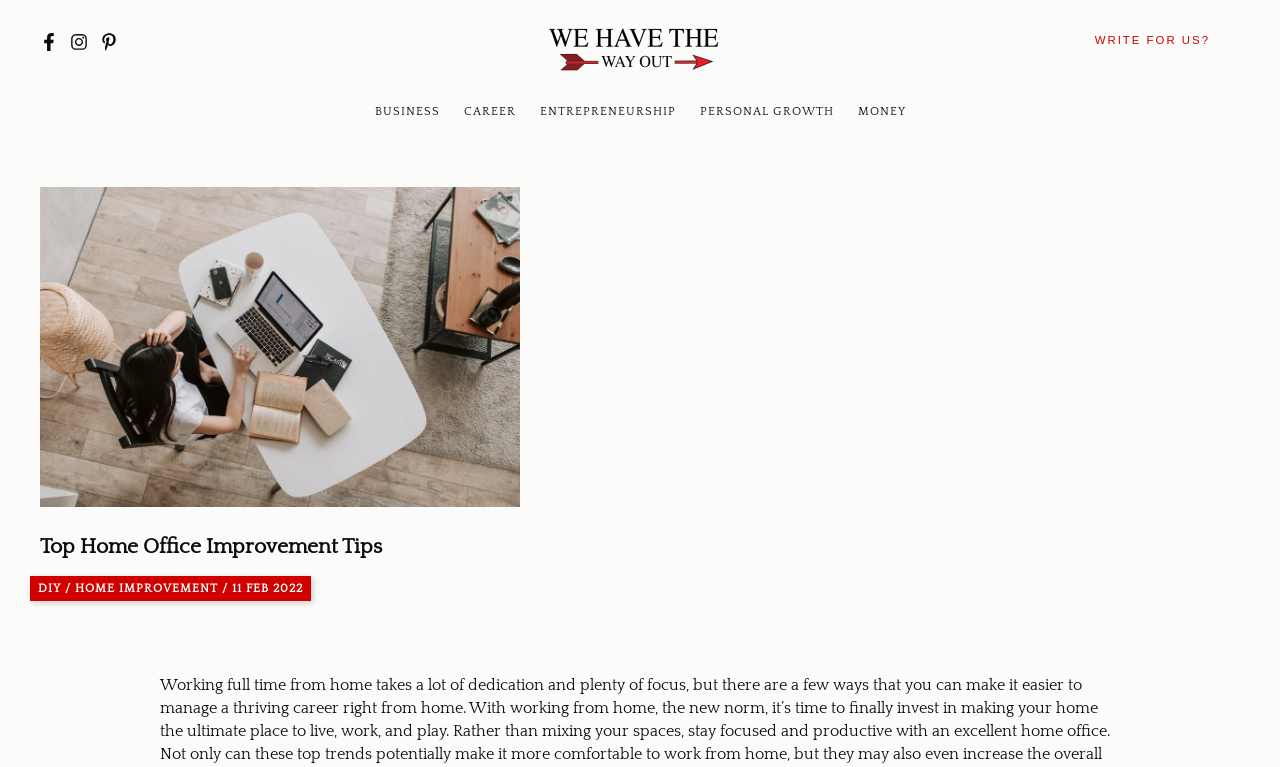Provide an in-depth caption for the contents of the webpage.

The webpage is about home office improvement tips, with a focus on working full-time from home. At the top left corner, there are three social media links: Facebook, Instagram, and Pinterest, each accompanied by an image. To the right of these links, there is a larger image with the text "We Have The Way Out" and a link to the website's homepage.

Below these elements, there is a navigation menu with five categories: BUSINESS, CAREER, ENTREPRENEURSHIP, PERSONAL GROWTH, and MONEY. This menu spans across the top of the page, taking up about half of the screen width.

The main content of the page is headed by a large title "Top Home Office Improvement Tips" and a subheading "DIY / HOME IMPROVEMENT". The date "11 FEB 2022" is also displayed below the title. The rest of the page is likely to contain articles or tips related to home office improvement, but the exact content is not specified in the provided accessibility tree.